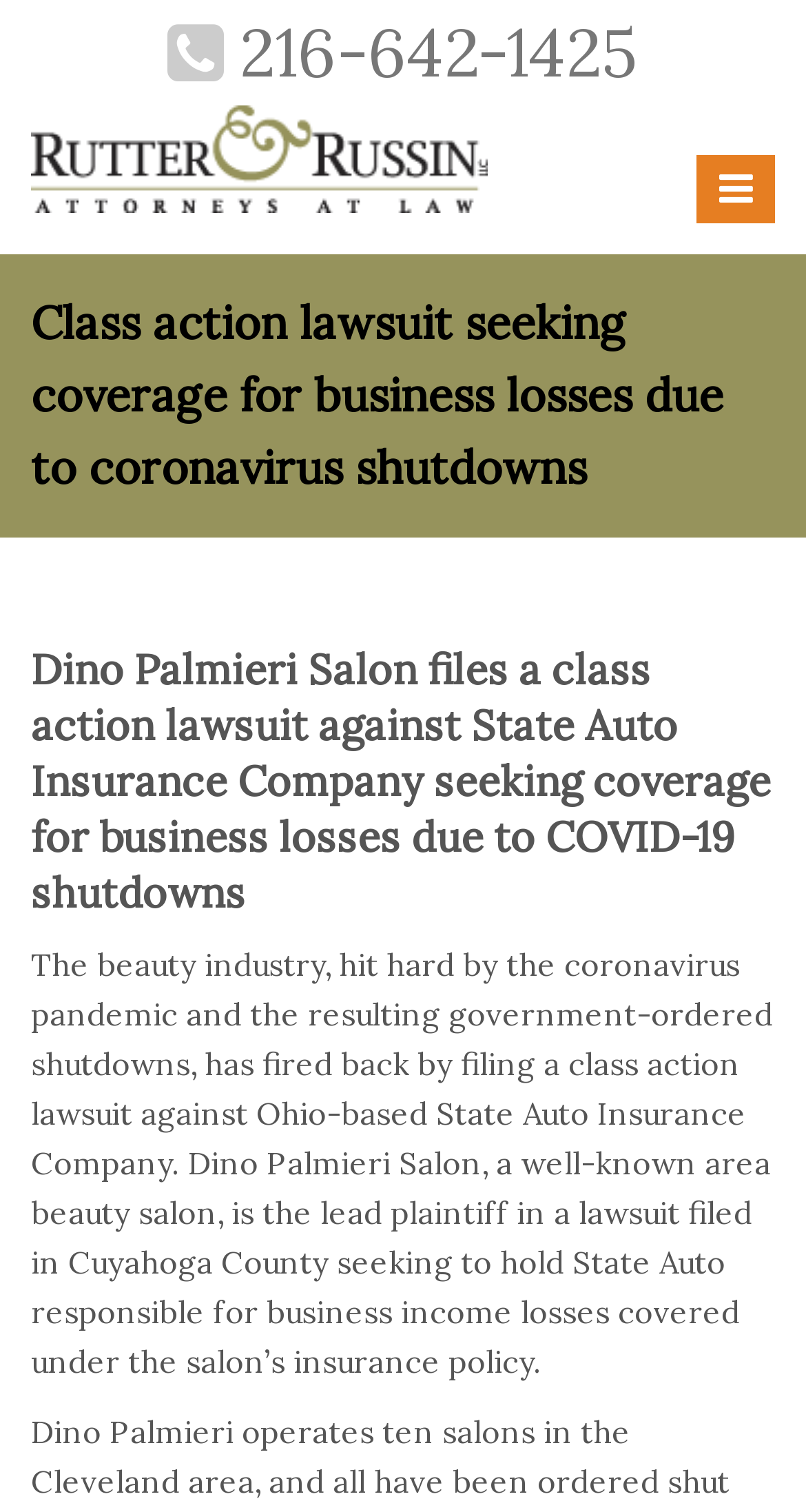Refer to the element description parent_node: Toggle navigation and identify the corresponding bounding box in the screenshot. Format the coordinates as (top-left x, top-left y, bottom-right x, bottom-right y) with values in the range of 0 to 1.

[0.038, 0.043, 0.82, 0.168]